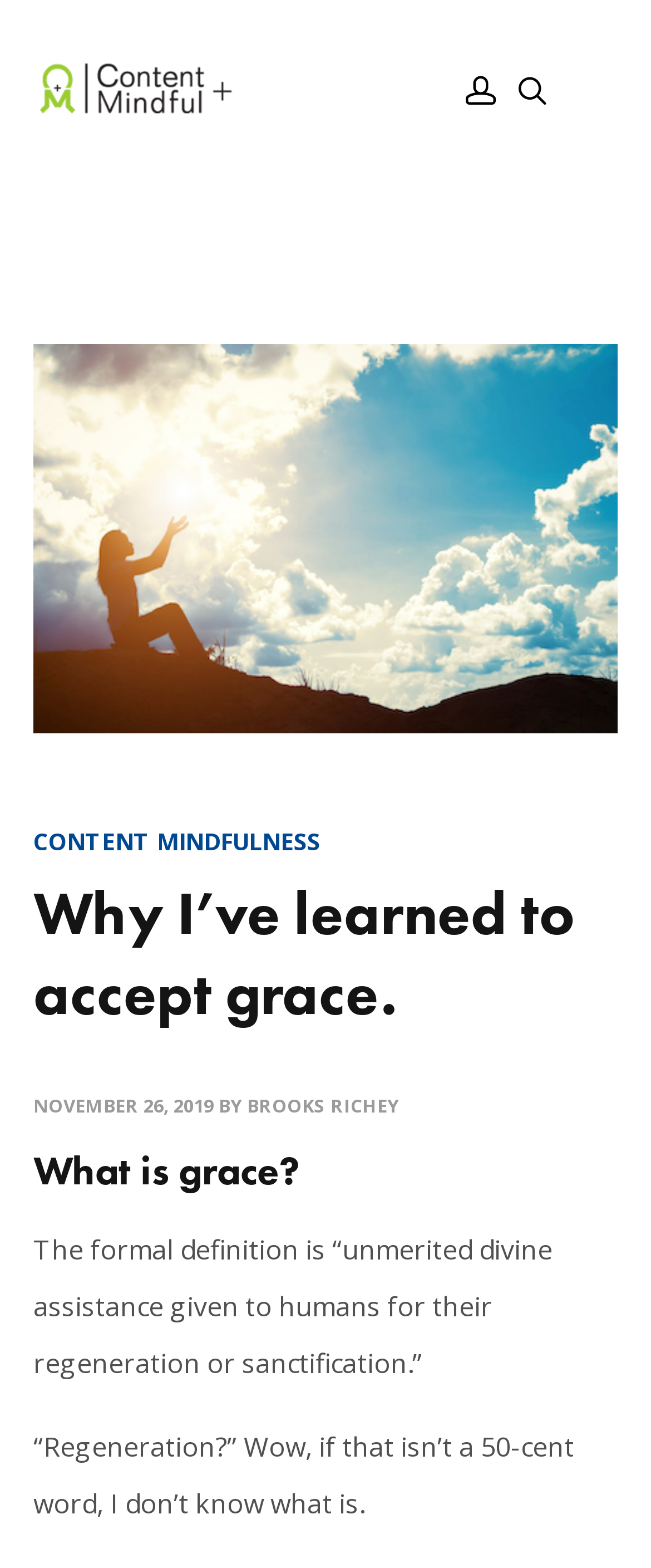Using the format (top-left x, top-left y, bottom-right x, bottom-right y), provide the bounding box coordinates for the described UI element. All values should be floating point numbers between 0 and 1: Content Mindfulness

[0.051, 0.527, 0.492, 0.547]